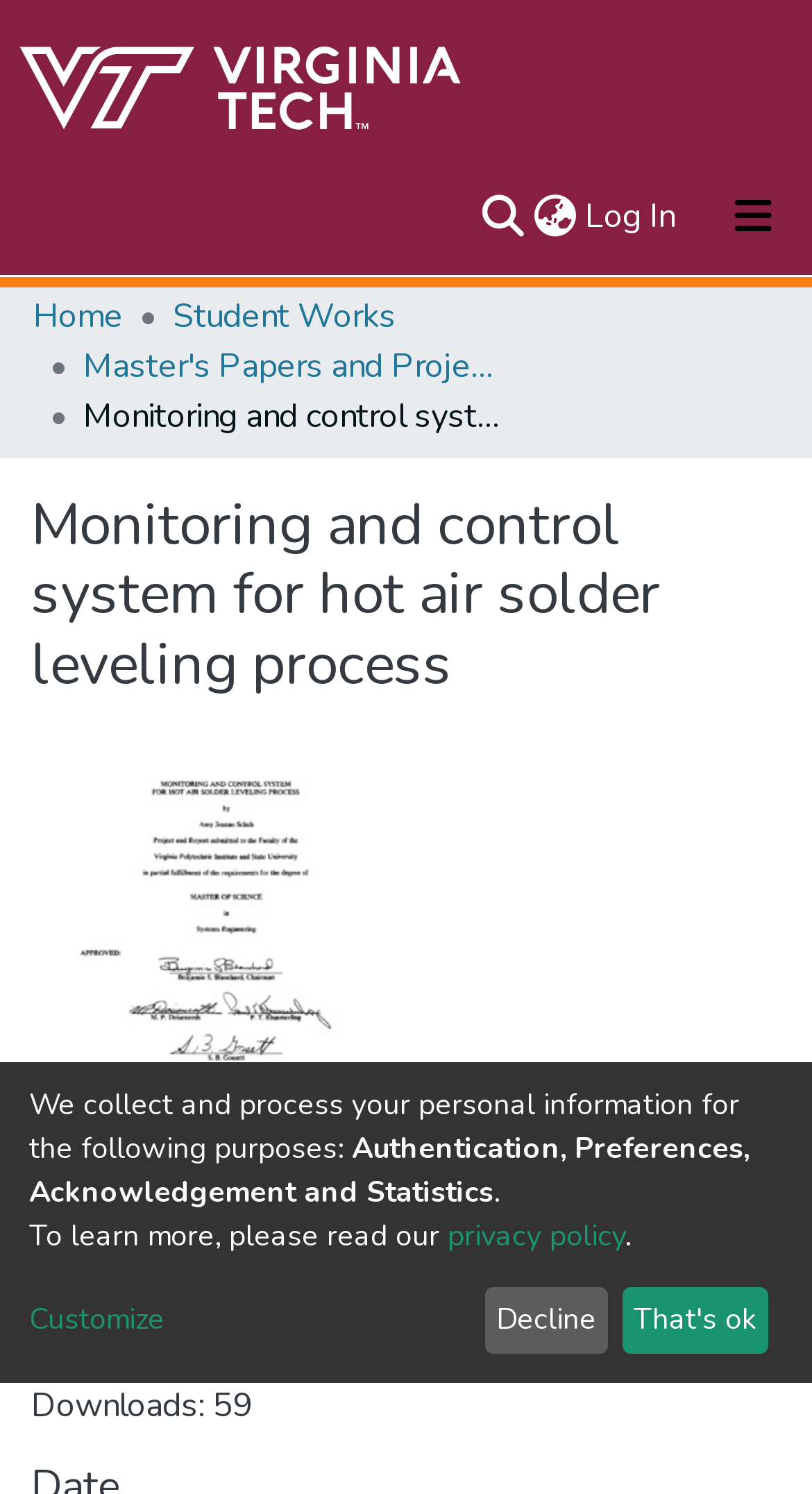Respond to the question below with a single word or phrase:
What is the file name of the downloadable file?

LD5655.V851_1991.S383.pdf